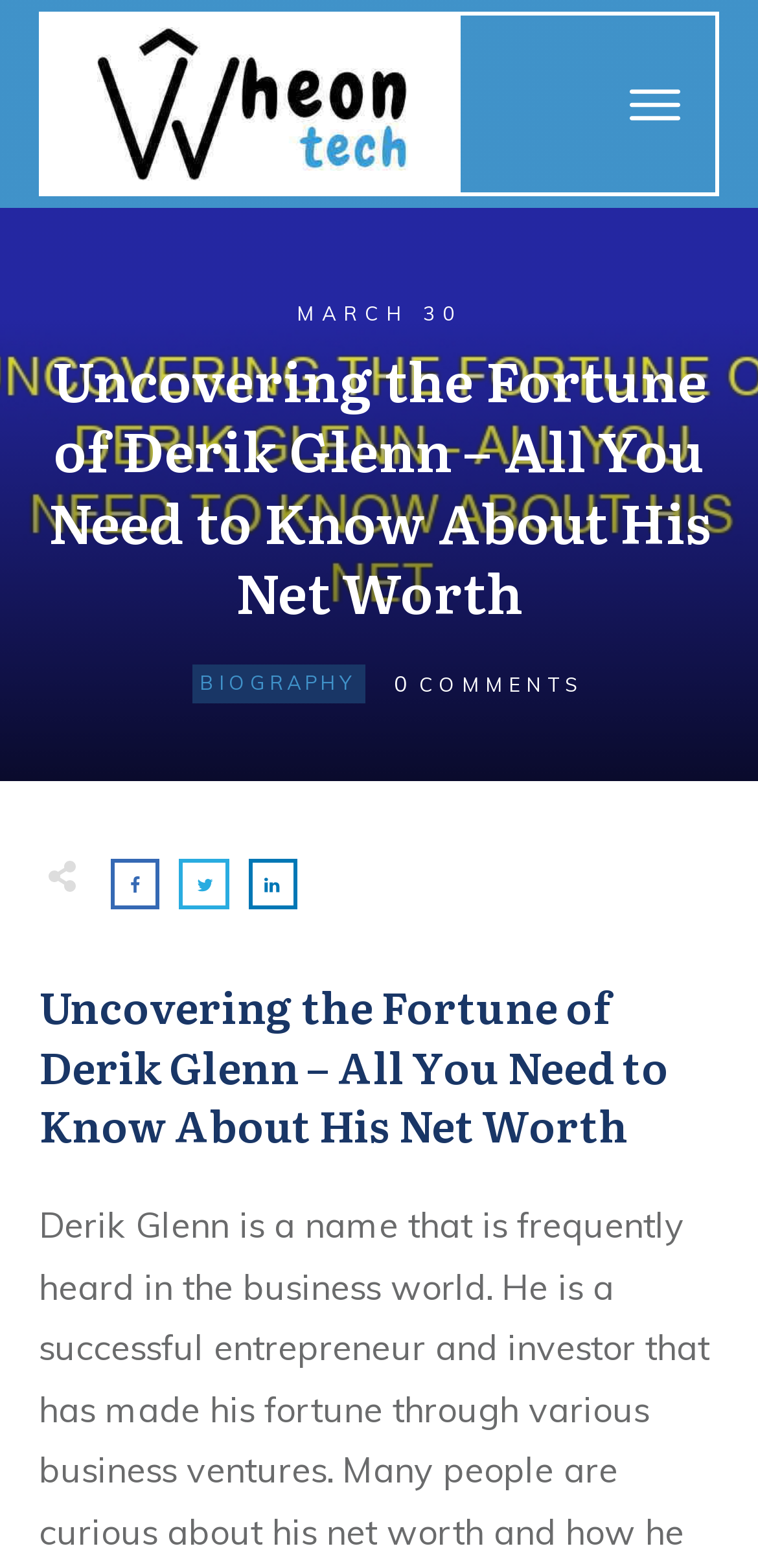What is the date of the article?
Give a comprehensive and detailed explanation for the question.

I found the date of the article by looking at the StaticText element with the content 'MARCH 30' which is located at the top of the webpage.